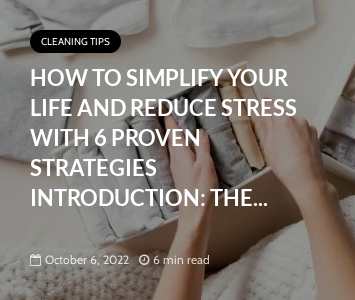Create an elaborate description of the image, covering every aspect.

The image features a clean and organized workspace, emphasizing a lifestyle approach aimed at reducing stress through simplicity. The main title reads "How to Simplify Your Life and Reduce Stress with 6 Proven Strategies Introduction: The...", suggesting an insightful guide or article. Accompanying the title is the label "CLEANING TIPS," indicating a focus on practical advice for maintaining order in daily life. The date listed is October 6, 2022, and the estimated reading time is 6 minutes, appealing to readers looking for quick yet effective solutions. The overall visual conveys a calm and inviting atmosphere, reinforcing the theme of achieving a stress-free environment through effective organization.